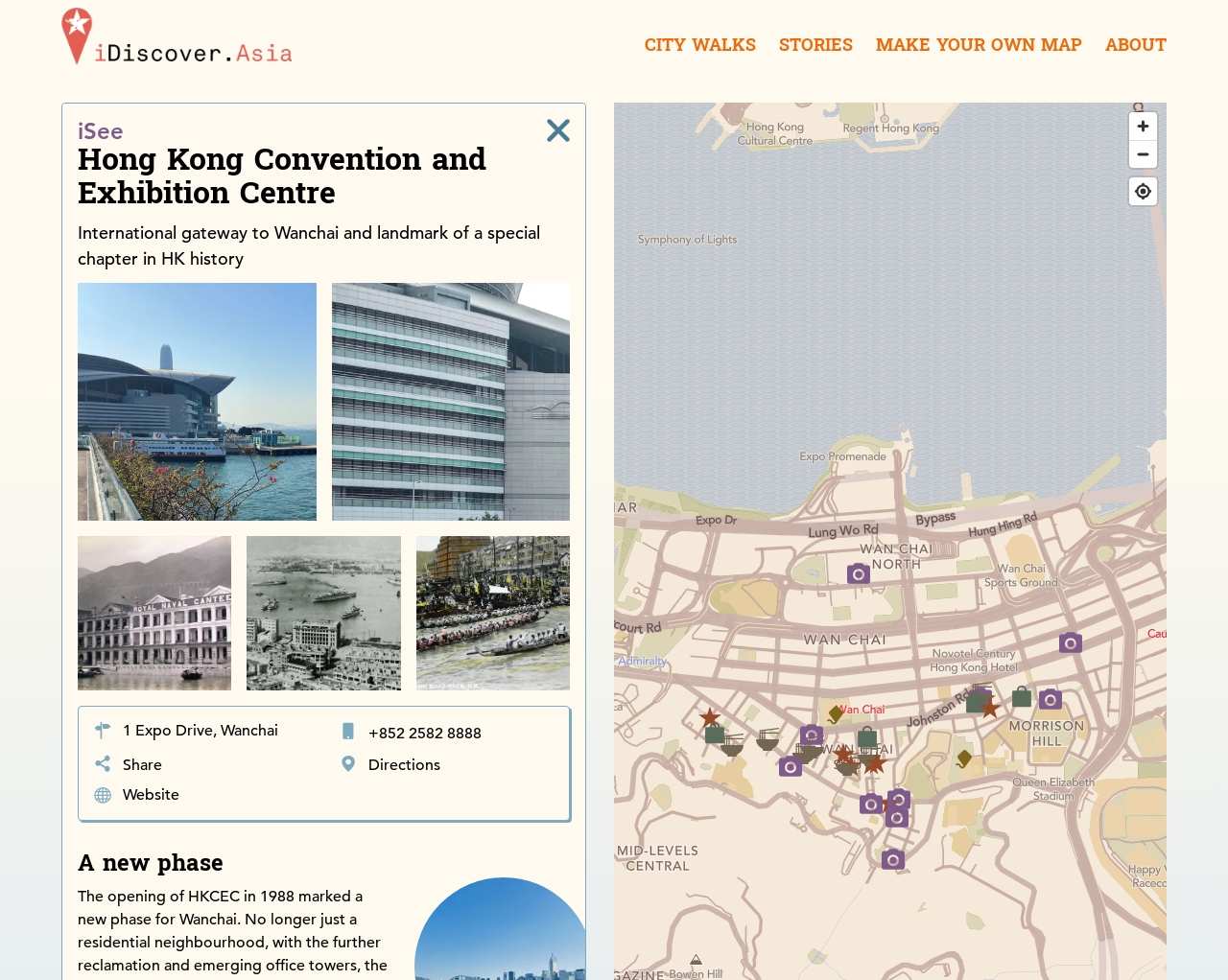What type of places can be found on this webpage?
Carefully analyze the image and provide a thorough answer to the question.

I found the answer by looking at the various buttons with labels such as 'iSee', 'iEat', 'iShop', etc. which are located throughout the webpage, indicating that this webpage is about various places in Wanchai, including restaurants, shops, and attractions.